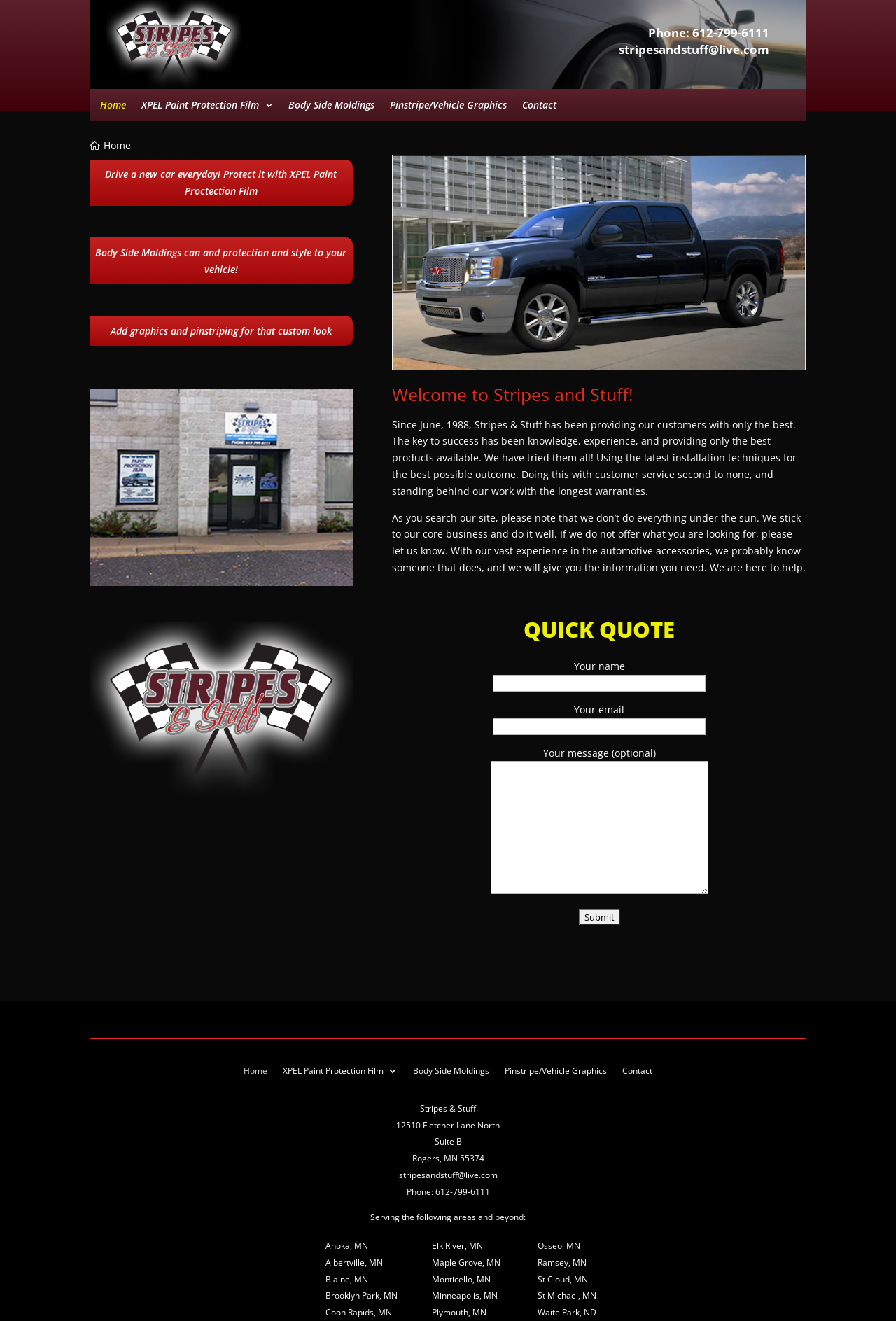What is the address of Stripes and Stuff?
Please provide a single word or phrase based on the screenshot.

12510 Fletcher Lane North, Suite B, Rogers, MN 55374